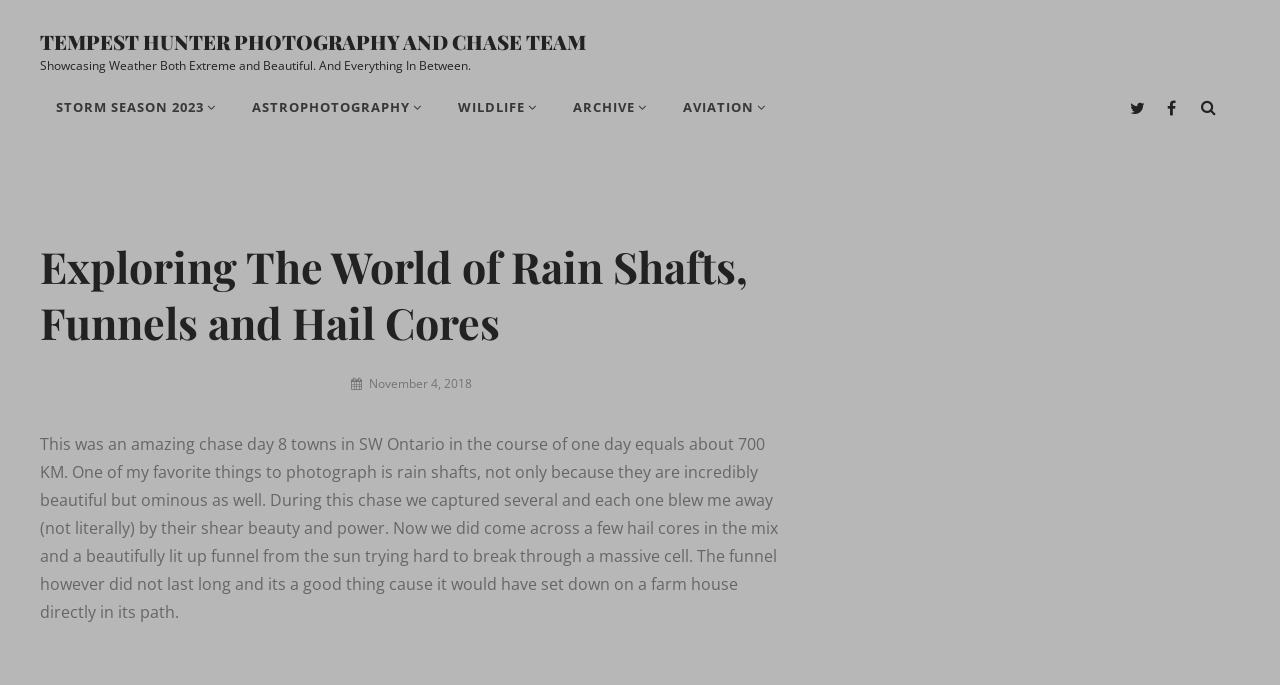Provide the bounding box coordinates of the HTML element described by the text: "Outsourcing".

None